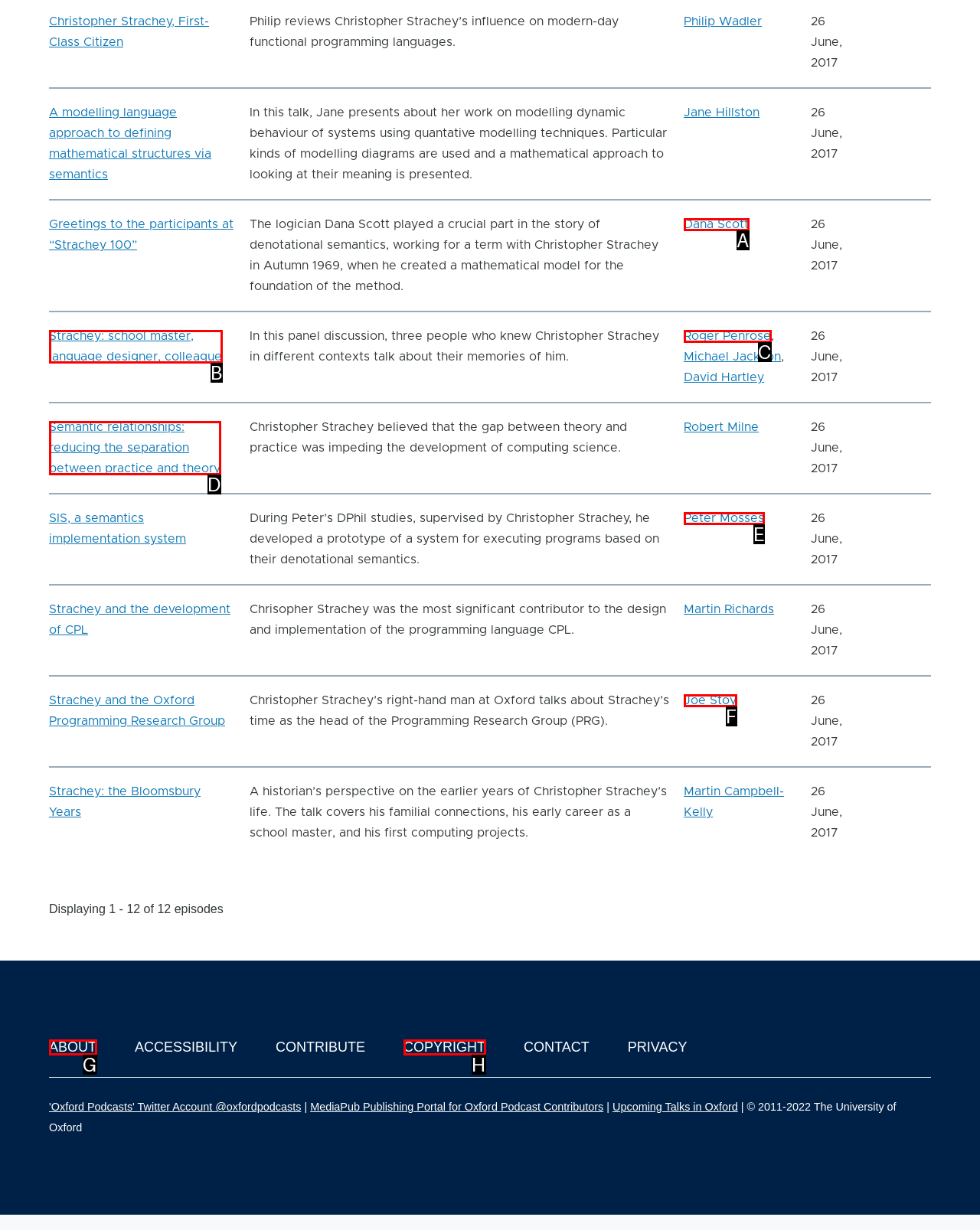From the options shown, which one fits the description: Copyright? Respond with the appropriate letter.

H